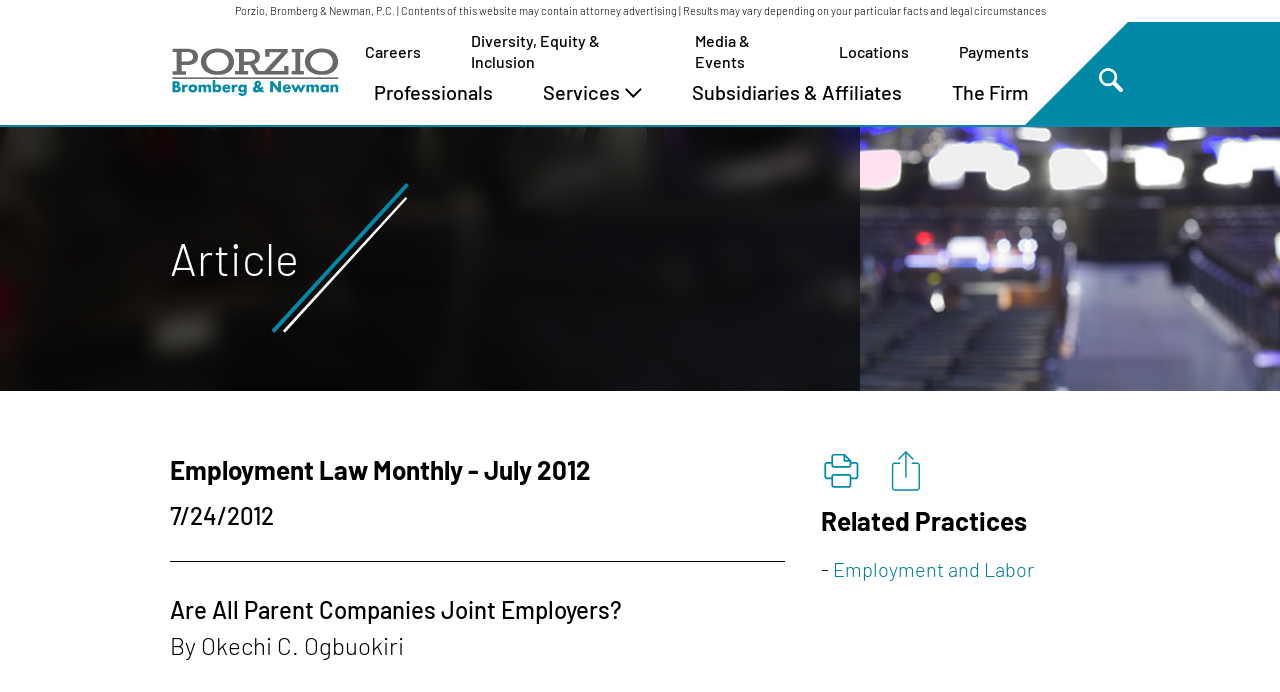Generate a thorough explanation of the webpage's elements.

The webpage is about the Employment Law Monthly newsletter for July 2012 from Porzio, Bromberg & Newman, P.C. At the top left, there are three "Skip to" links: "Skip to Content", "Skip to Menu", and "Skip to Footer". Below these links, there is a static text block with the law firm's name and a disclaimer about attorney advertising.

To the right of the law firm's name, there is a Porzio logo, which is an image. Below the logo, there is a main navigation menu with seven links: "Careers", "Diversity, Equity & Inclusion", "Media & Events", "Locations", "Payments", "Professionals", and "Services" with a dropdown menu. The "Services" link has a popup menu with sub-menu areas.

On the top right, there is a button to open the site search. Below the navigation menu, there is a heading that says "Article". The main content of the webpage is an article titled "Employment Law Monthly - July 2012", which has a publication date of "7/24/2012". The article's author is Okechi C. Ogbuokiri, and the title of the article is "Are All Parent Companies Joint Employers?".

Below the article title, there are two buttons: "Print" and "Share". Further down, there is a heading that says "Related Practices", with a link to "Employment and Labor" practice.